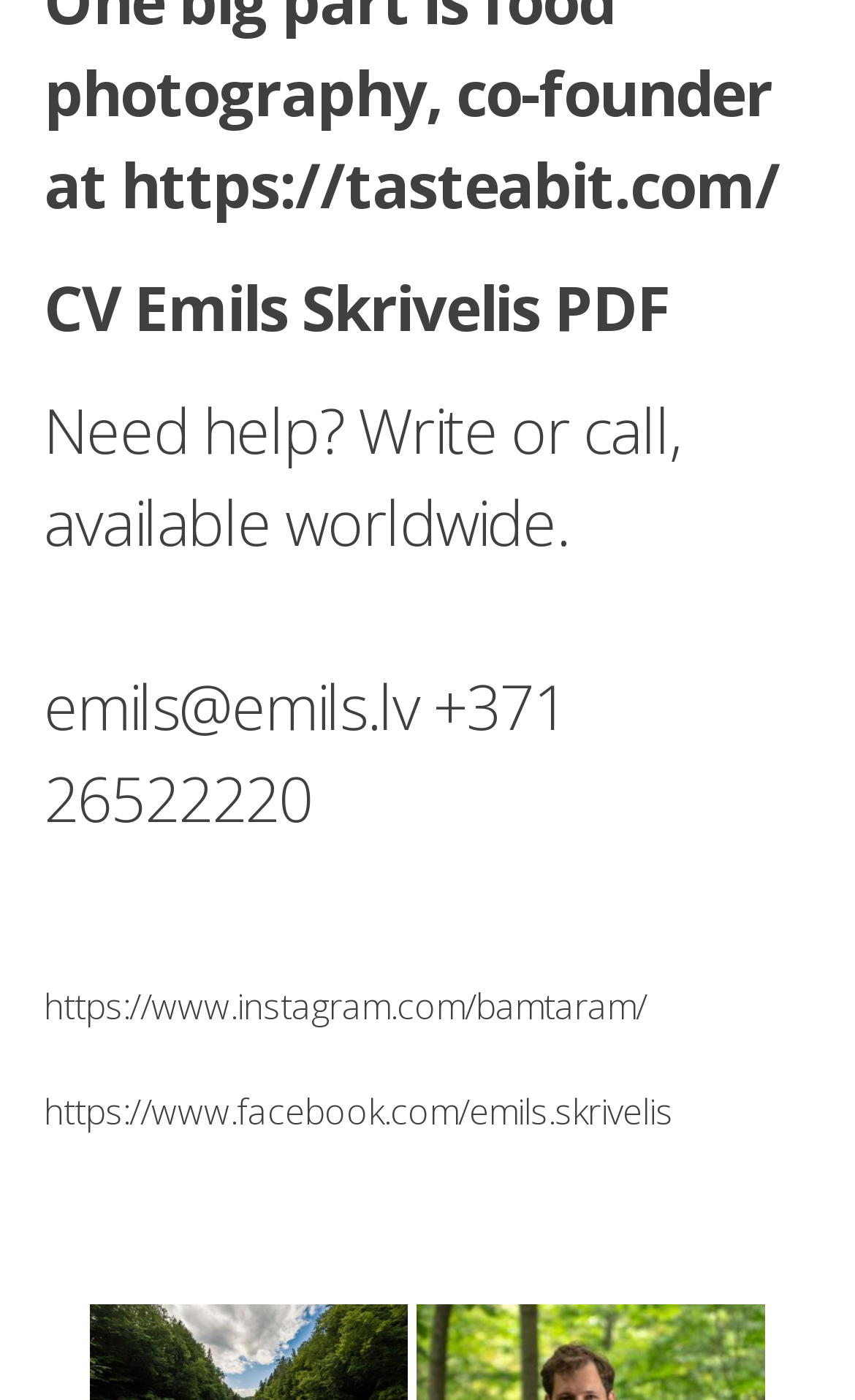Extract the bounding box coordinates for the UI element described as: "https://tasteabit.com/".

[0.141, 0.102, 0.912, 0.161]